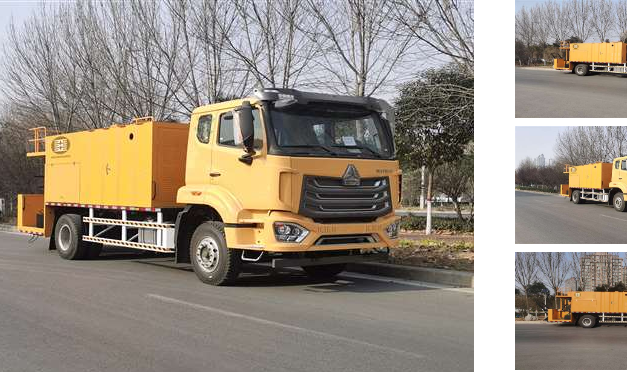What is the purpose of the paver?
Can you offer a detailed and complete answer to this question?

The caption explains that the paver is designed for asphalt road maintenance, and it is equipped to apply asphalt emulsion, aggregate, and additives to address various pavement issues, thereby enhancing road quality.